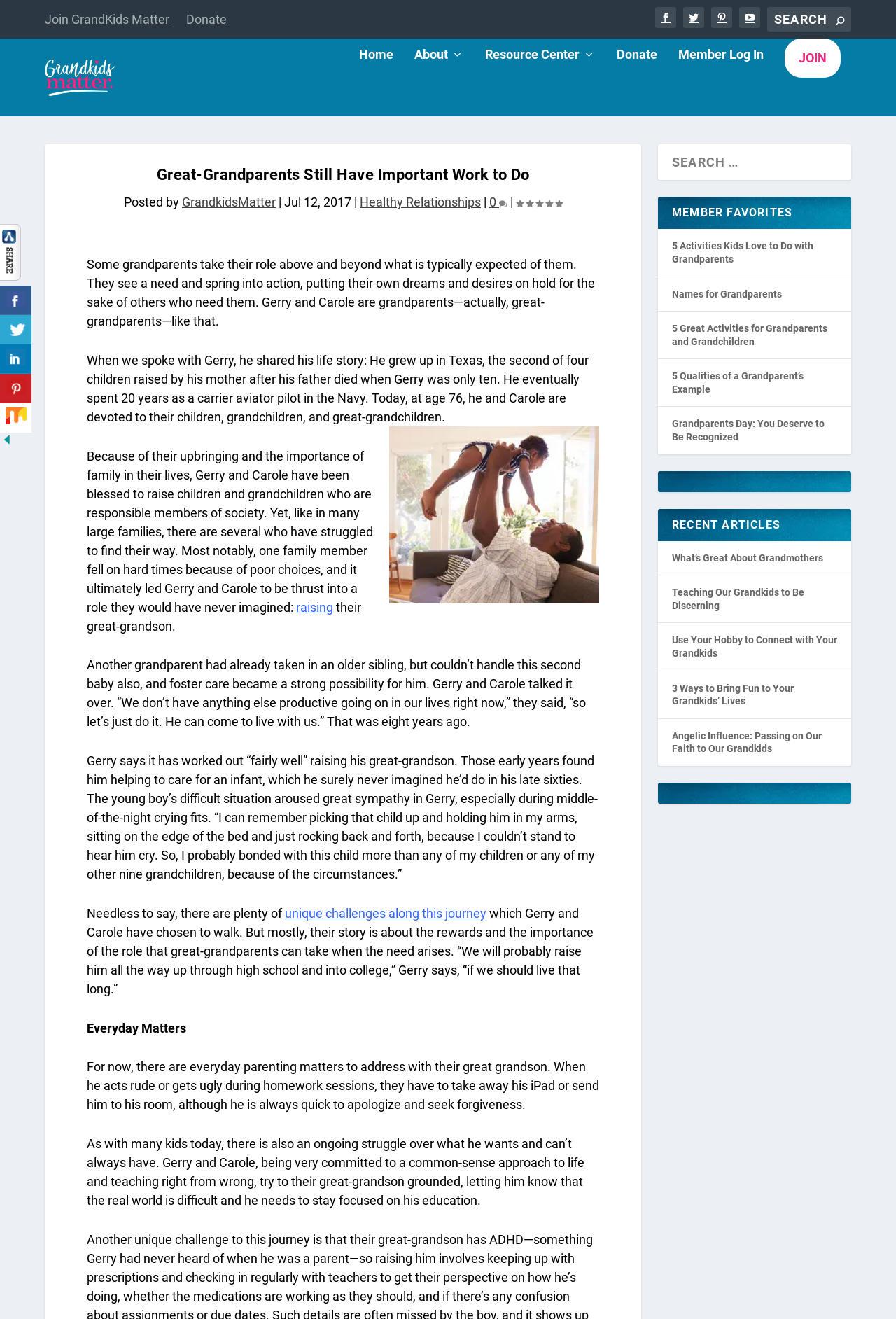How many grandchildren does Gerry have?
Look at the image and respond with a single word or a short phrase.

nine